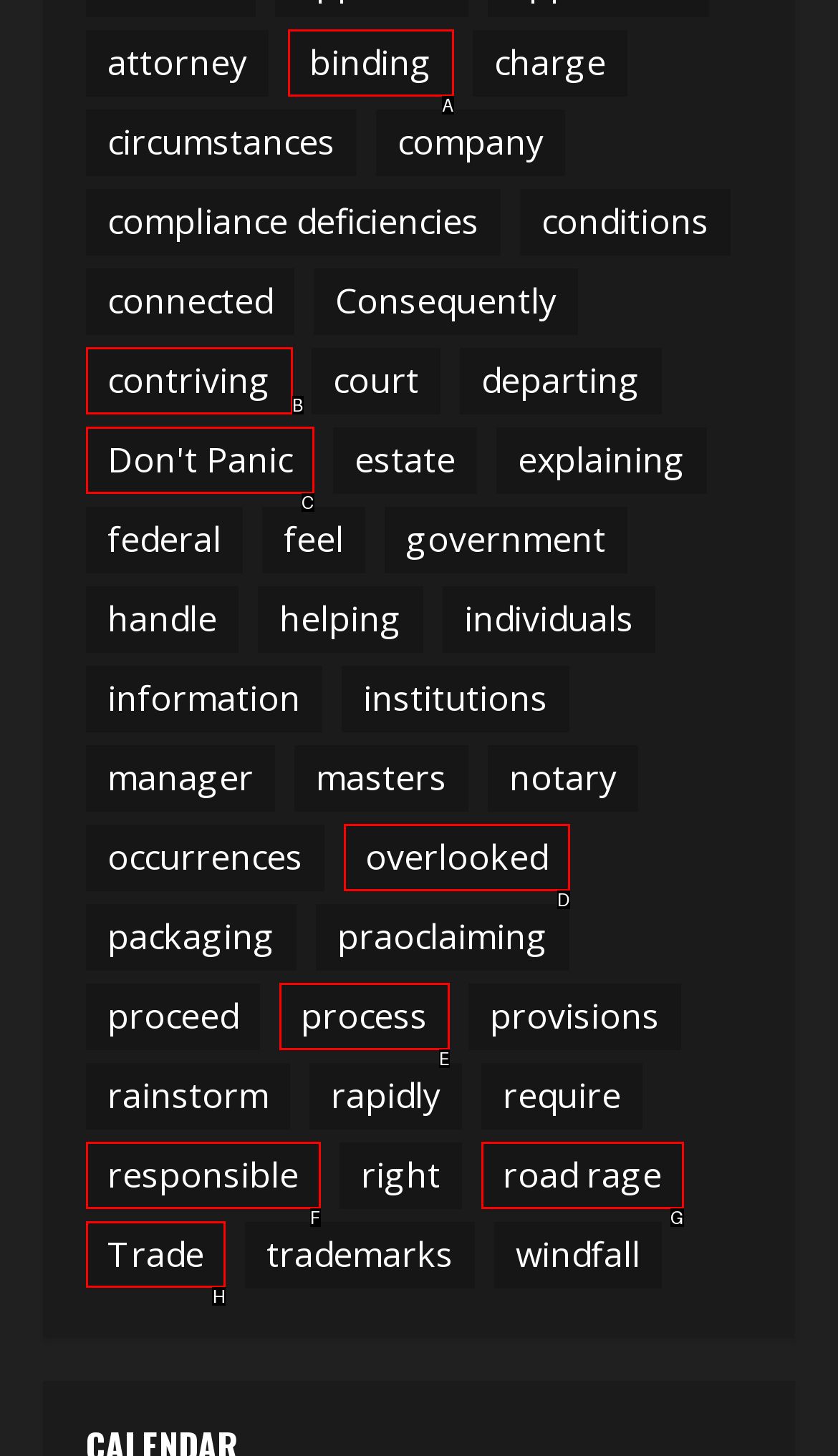Which letter corresponds to the correct option to complete the task: View Terms of Service?
Answer with the letter of the chosen UI element.

None